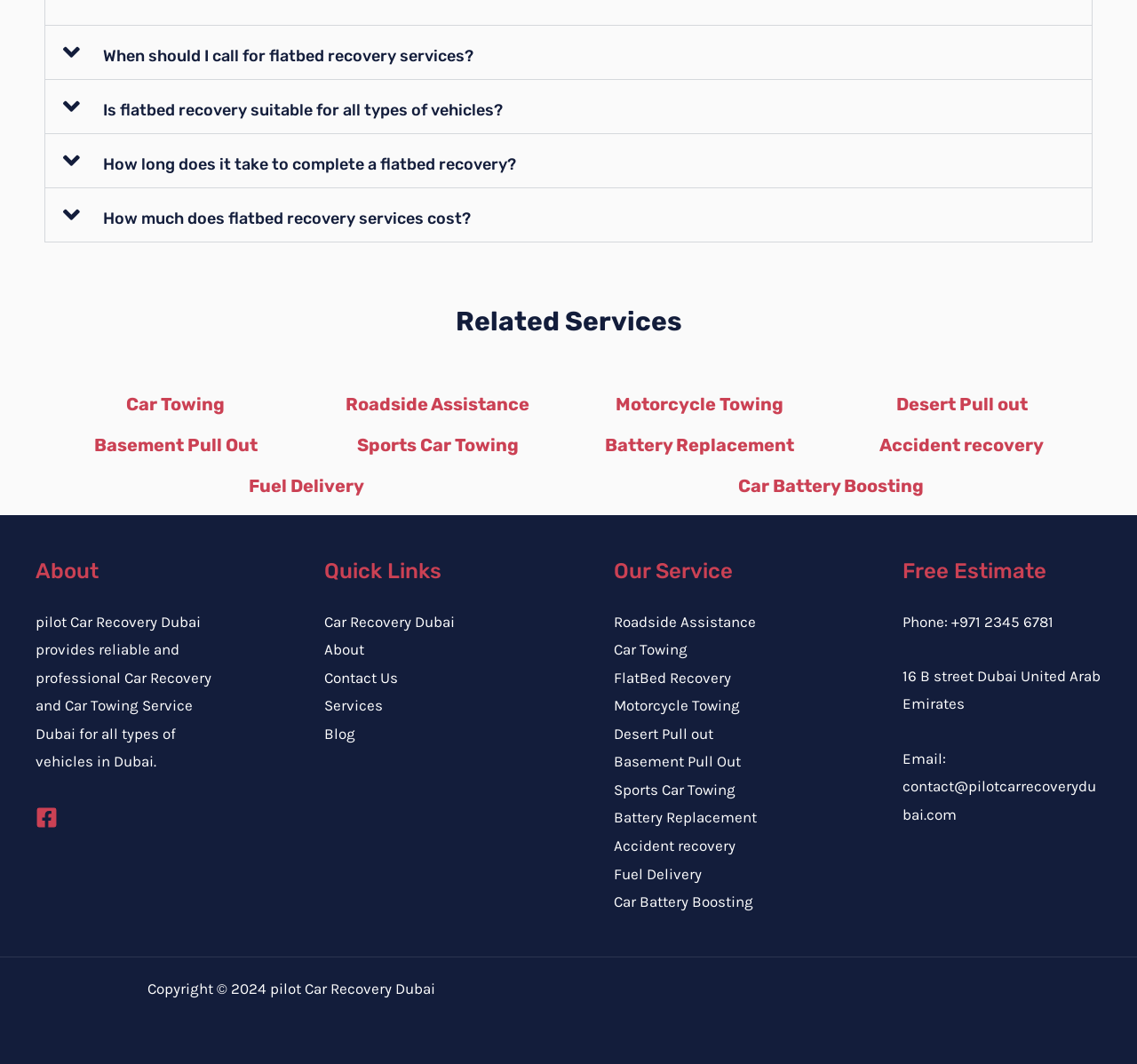Locate the bounding box coordinates of the element that should be clicked to fulfill the instruction: "Go to the previous post".

None